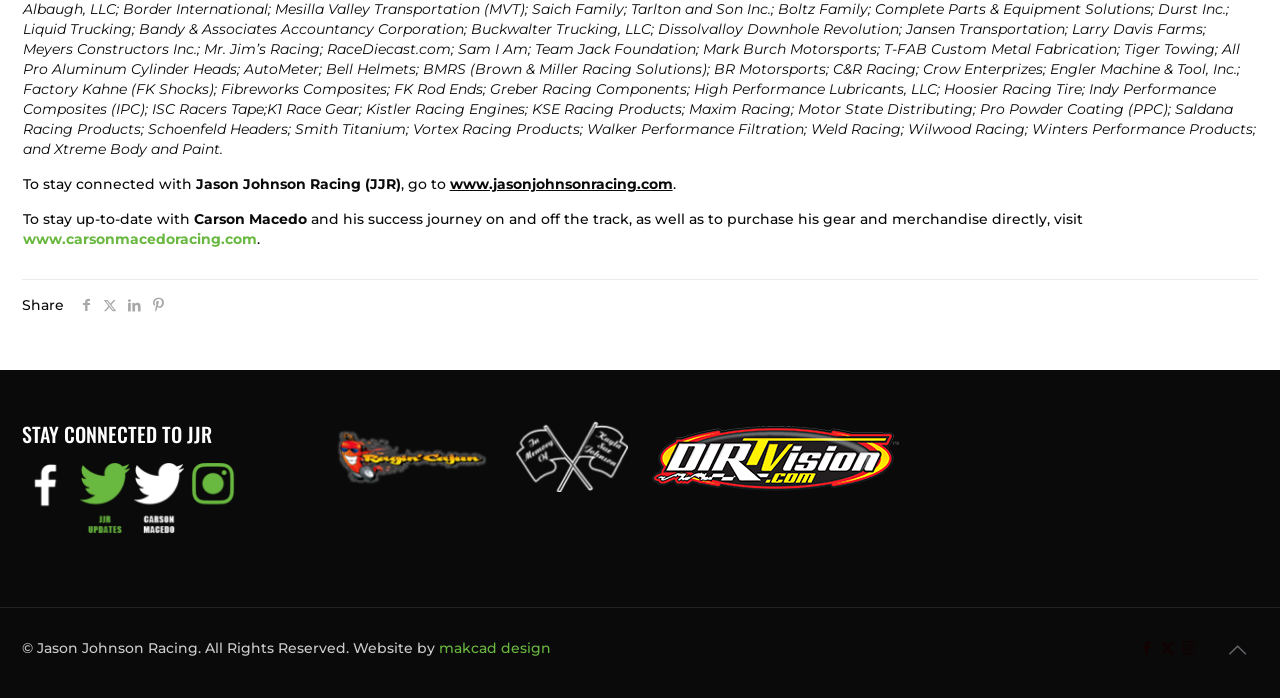Please mark the bounding box coordinates of the area that should be clicked to carry out the instruction: "Visit Jason Johnson Racing website".

[0.351, 0.251, 0.525, 0.277]